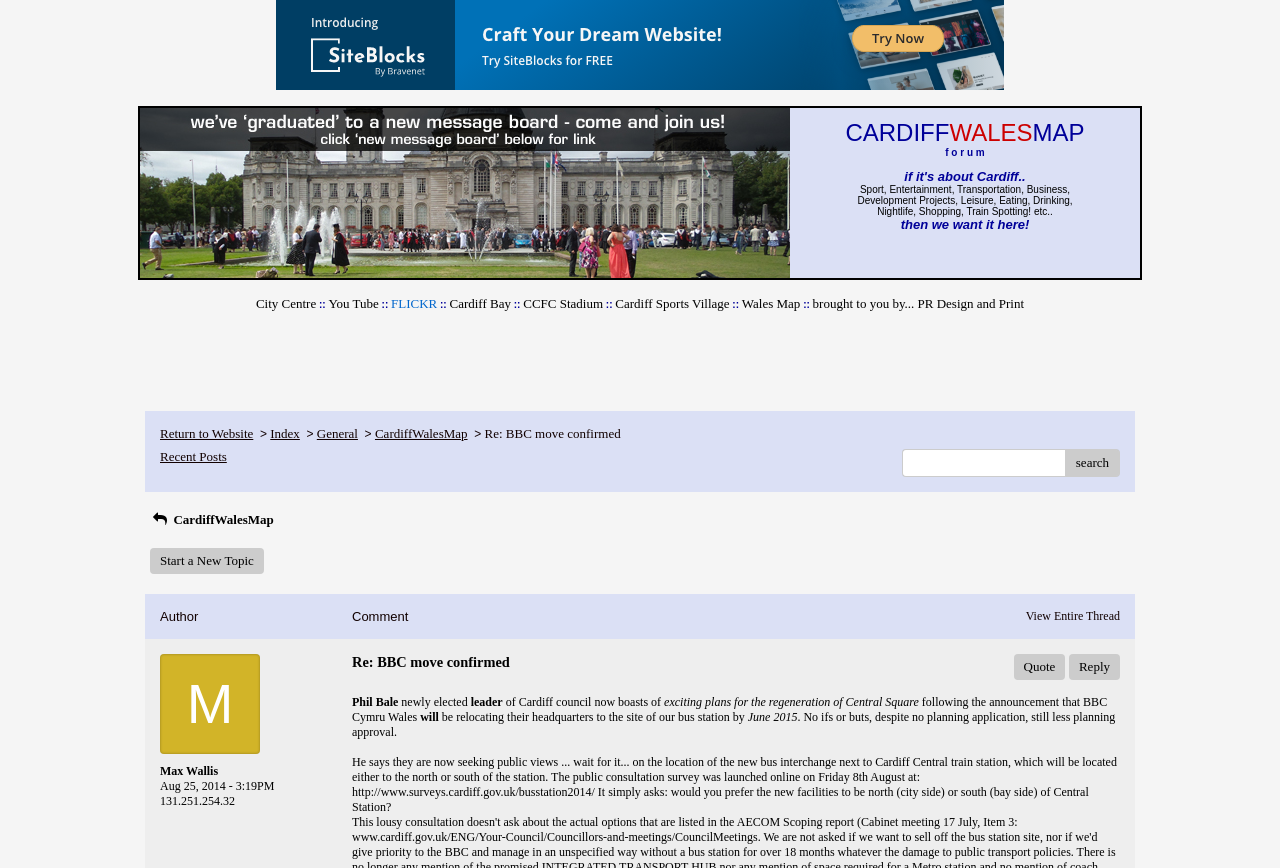Give a concise answer of one word or phrase to the question: 
What is the link to the website builder?

New SiteBlocks Website Builder